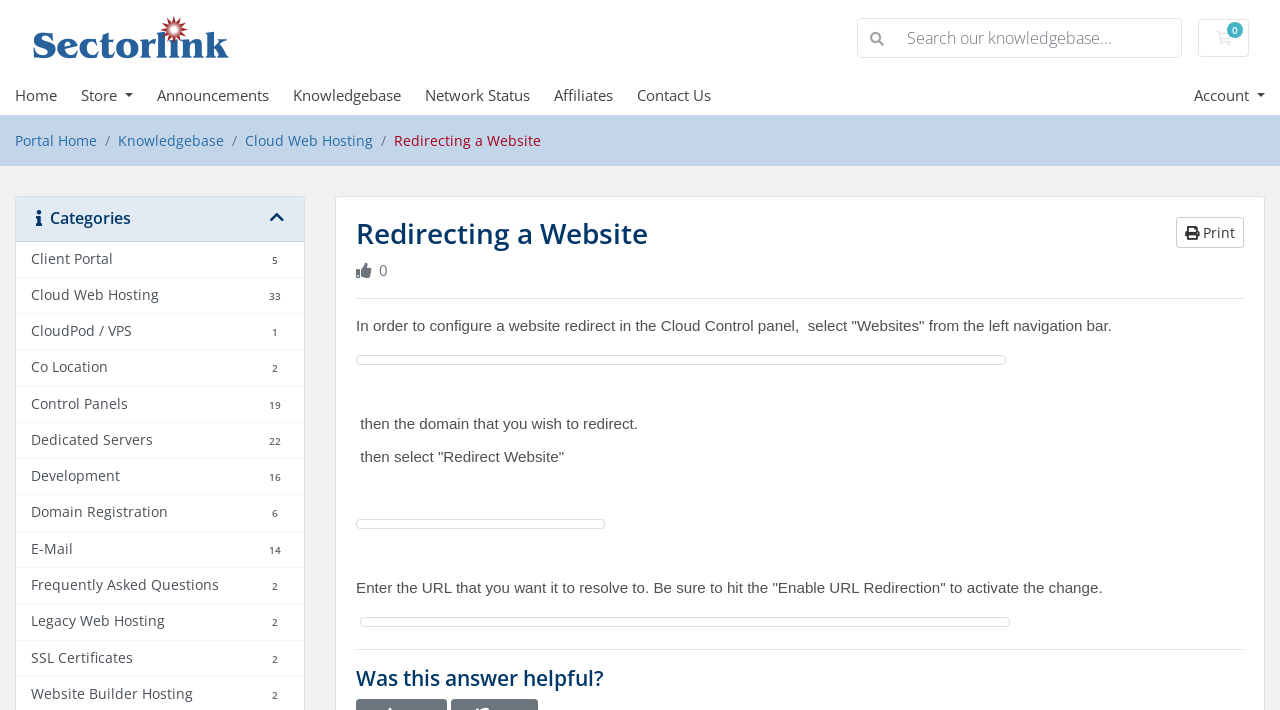Find the bounding box coordinates of the area to click in order to follow the instruction: "View the shopping cart".

[0.936, 0.026, 0.976, 0.081]